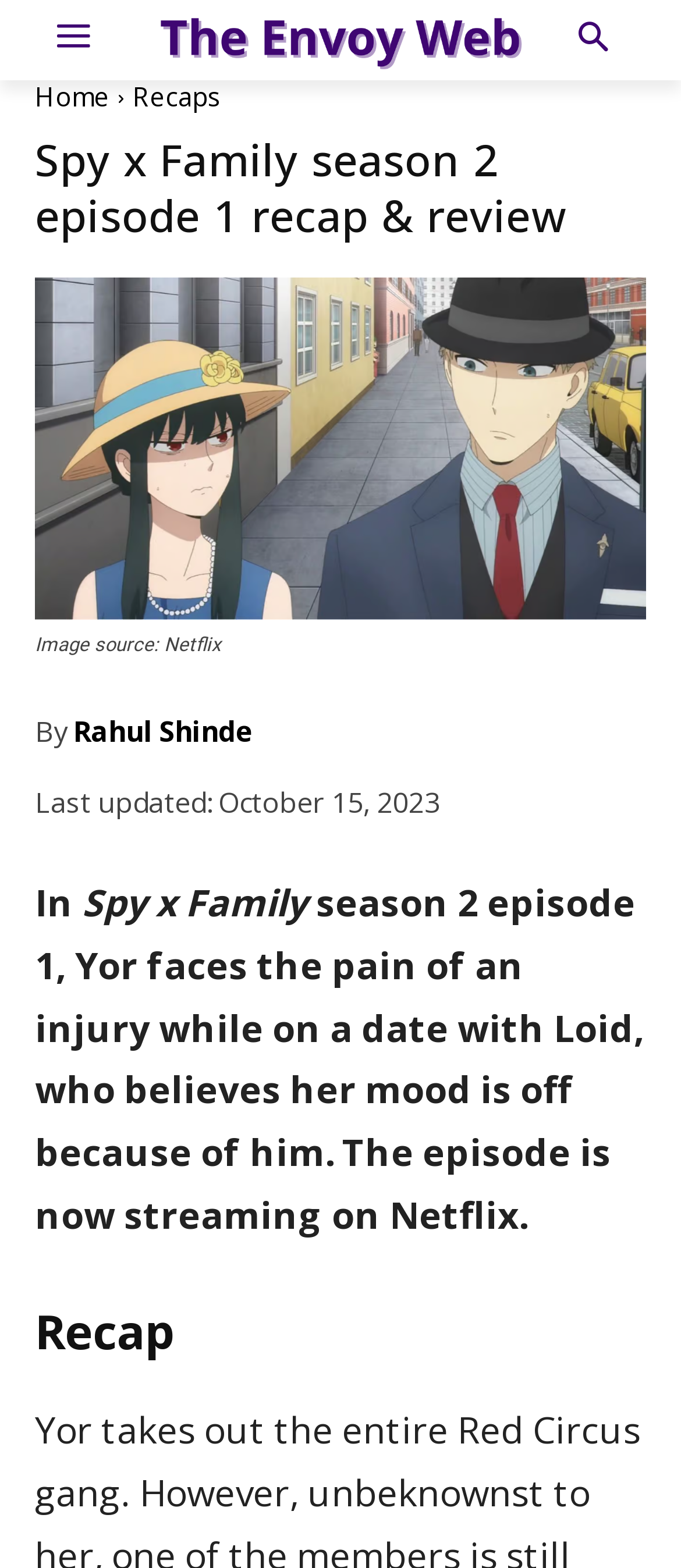Please answer the following question as detailed as possible based on the image: 
What is the main topic of the webpage?

I determined the answer by looking at the overall structure and content of the webpage, which includes a heading 'Recap' and a summary of the episode, indicating that the main topic of the webpage is a recap of episode 1 of Spy x Family season 2.